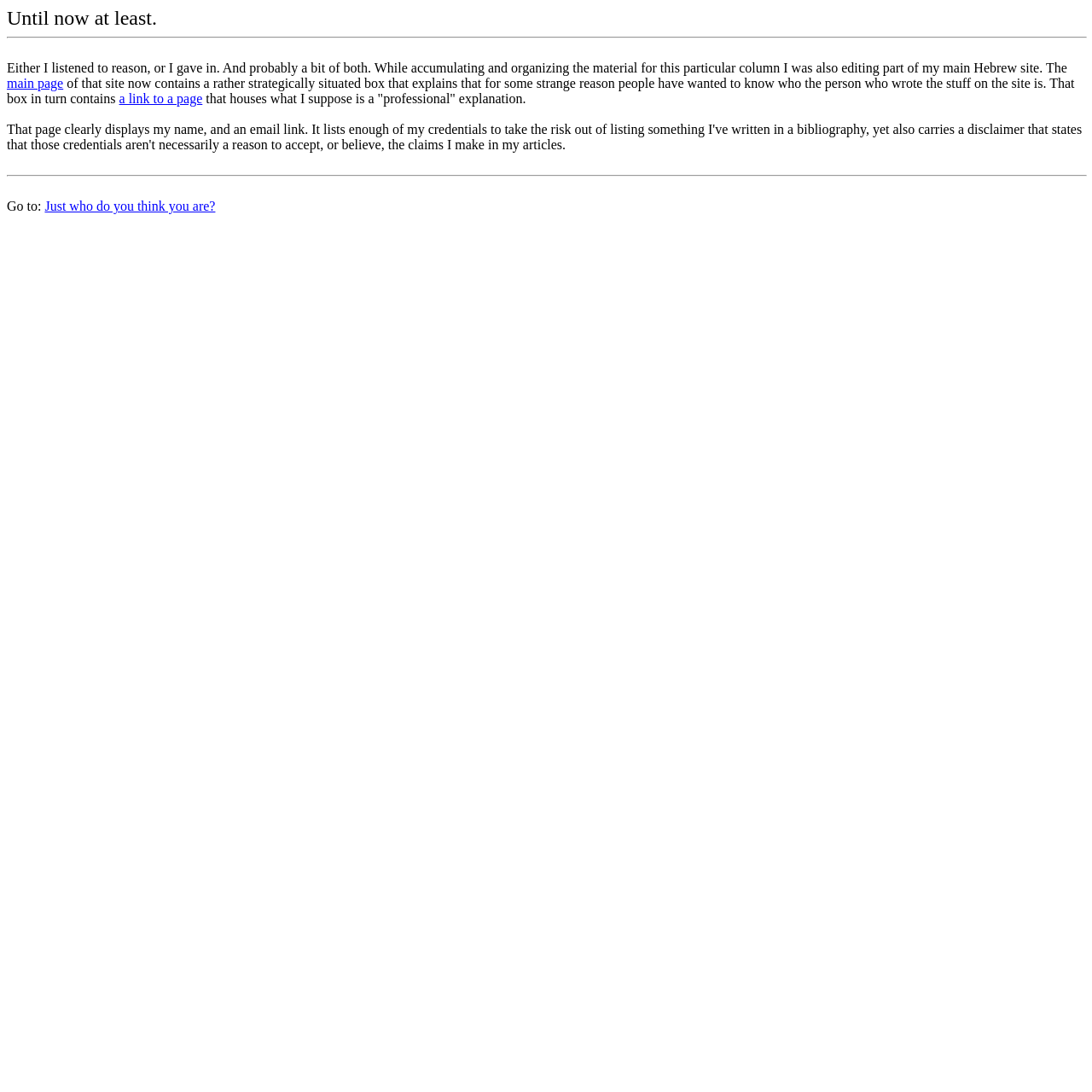Determine the bounding box coordinates for the HTML element mentioned in the following description: "a link to a page". The coordinates should be a list of four floats ranging from 0 to 1, represented as [left, top, right, bottom].

[0.109, 0.084, 0.185, 0.097]